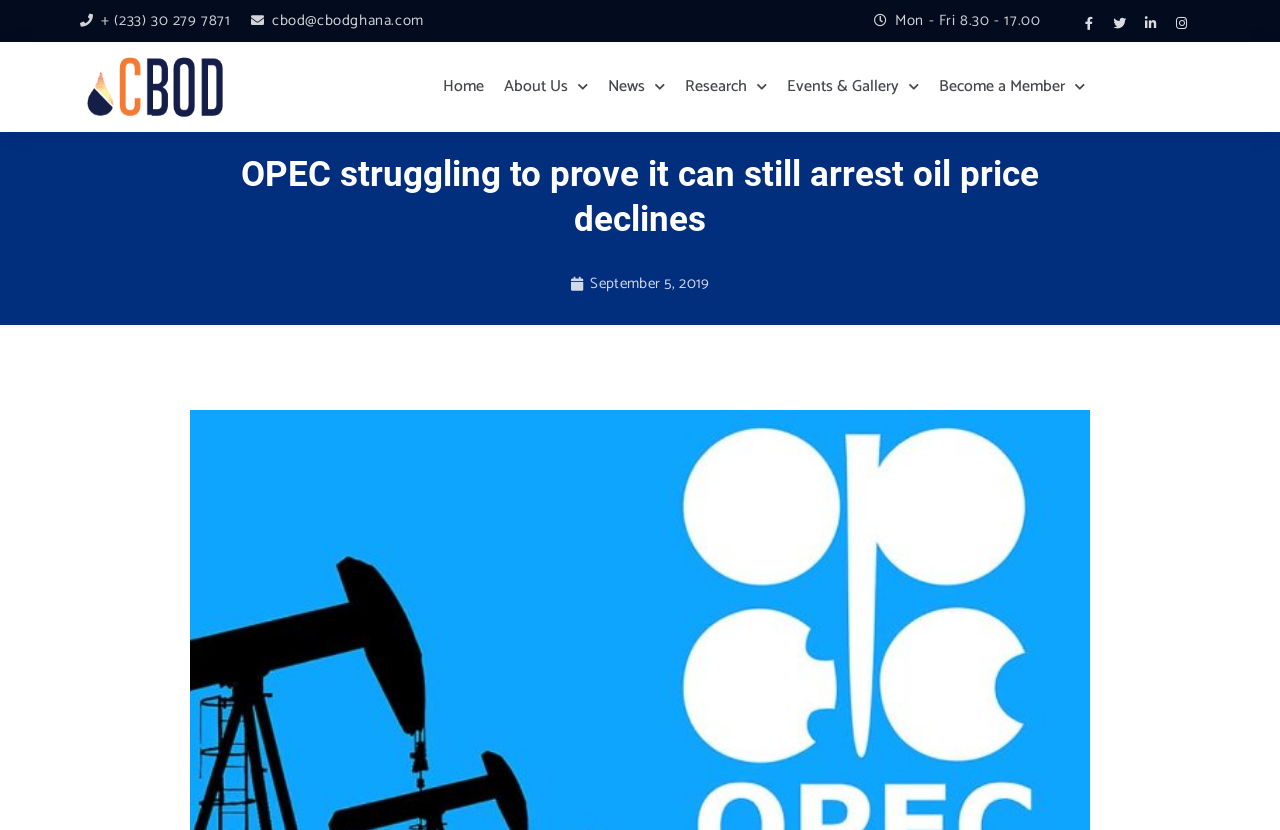Pinpoint the bounding box coordinates of the area that should be clicked to complete the following instruction: "Read the news". The coordinates must be given as four float numbers between 0 and 1, i.e., [left, top, right, bottom].

[0.468, 0.05, 0.528, 0.158]